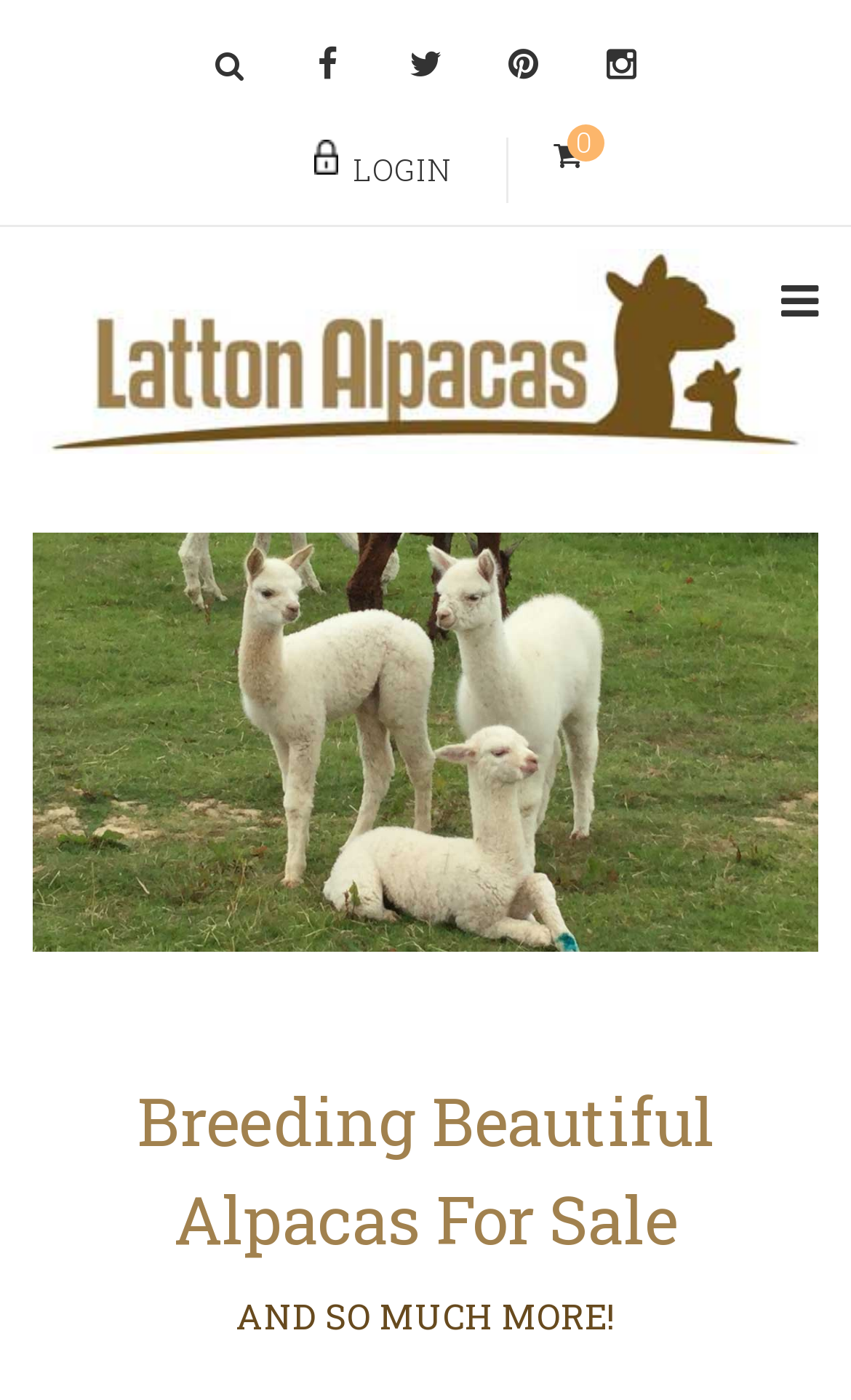What is the last sentence on the webpage?
Based on the screenshot, give a detailed explanation to answer the question.

I found the answer by looking at the StaticText element at the bottom of the webpage, which says 'AND SO MUCH MORE!'. This is the last sentence on the webpage.